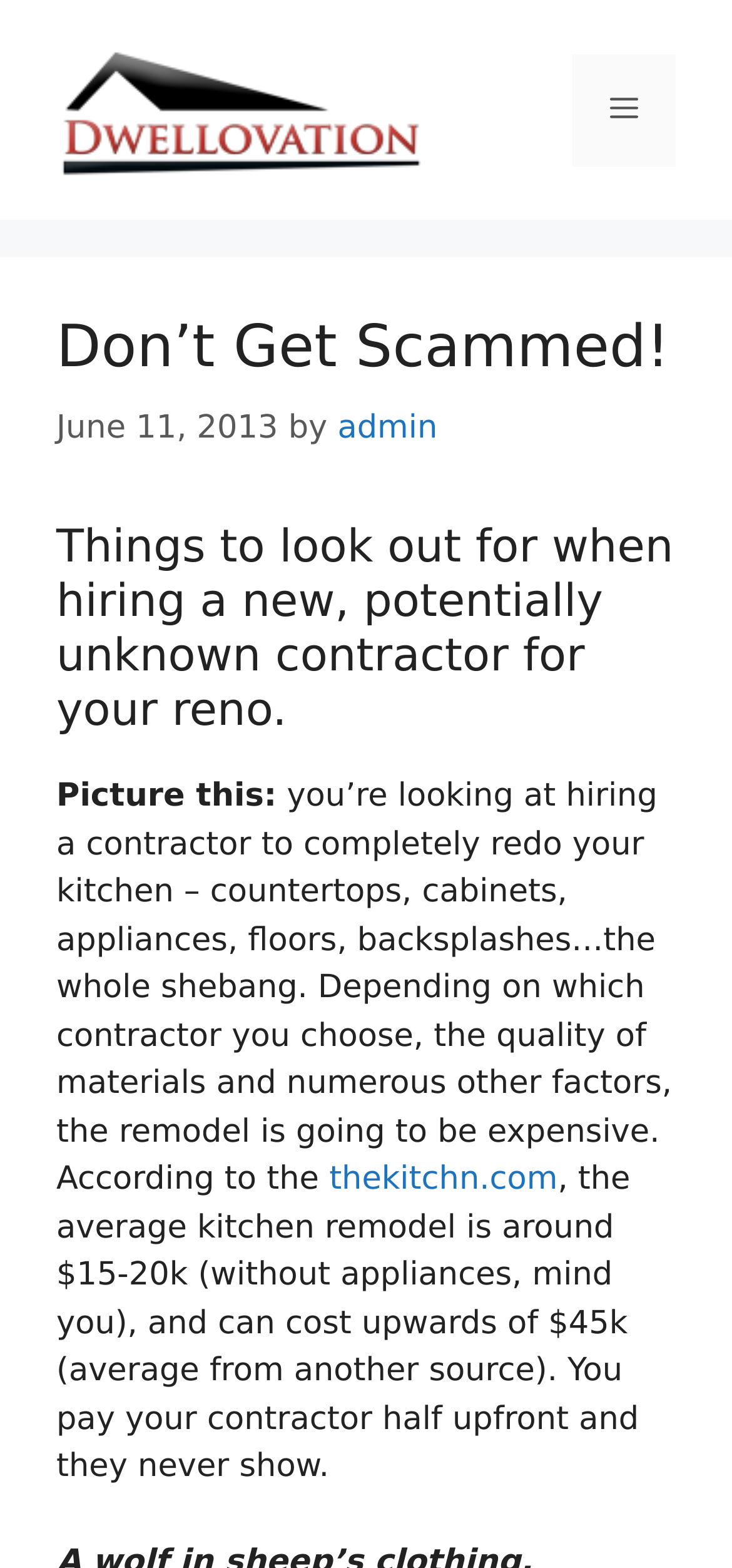Provide a short answer to the following question with just one word or phrase: What is the average cost of a kitchen remodel?

$15-20k